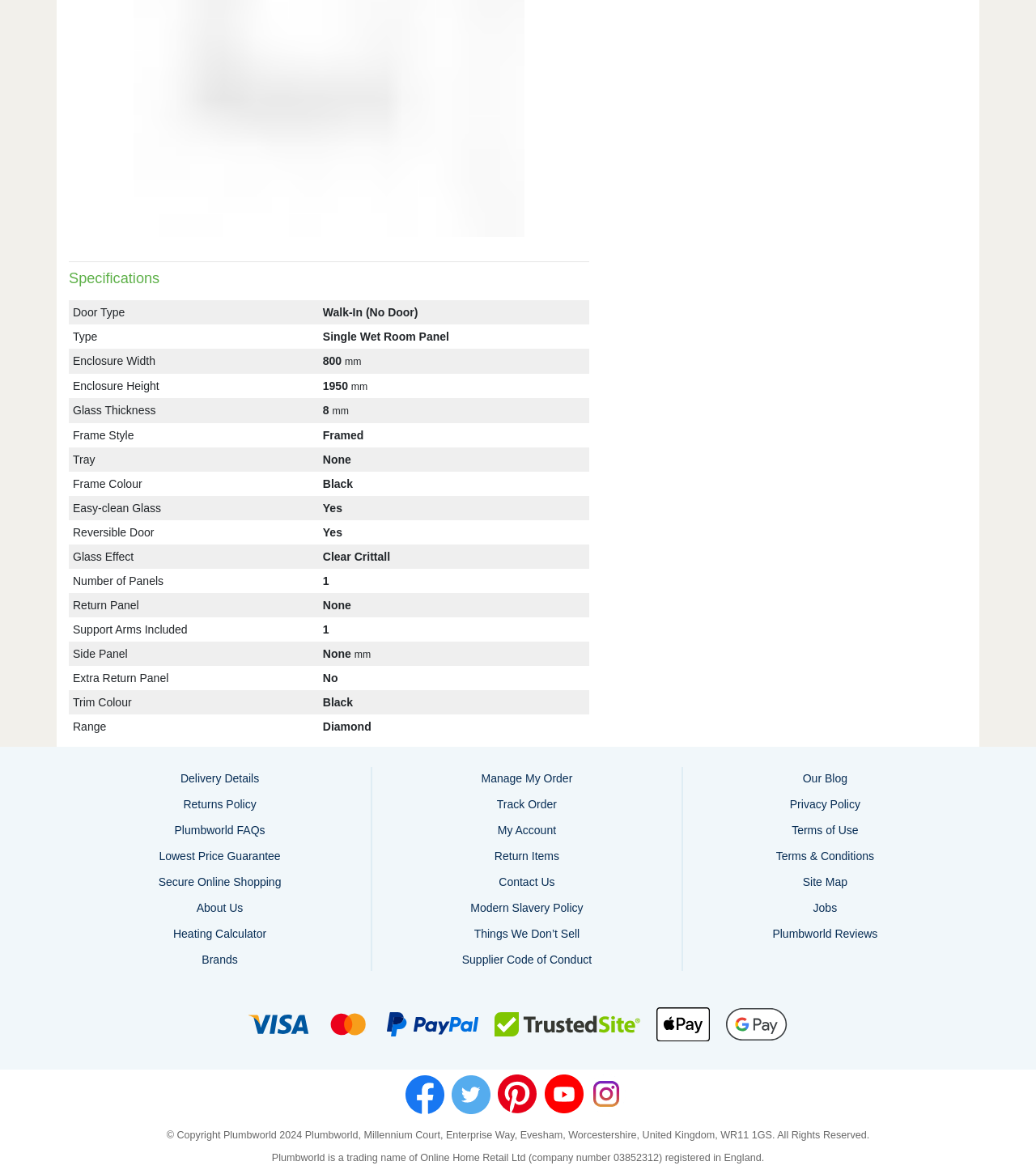Please answer the following question using a single word or phrase: 
What is the frame colour of this bathroom setup?

Black